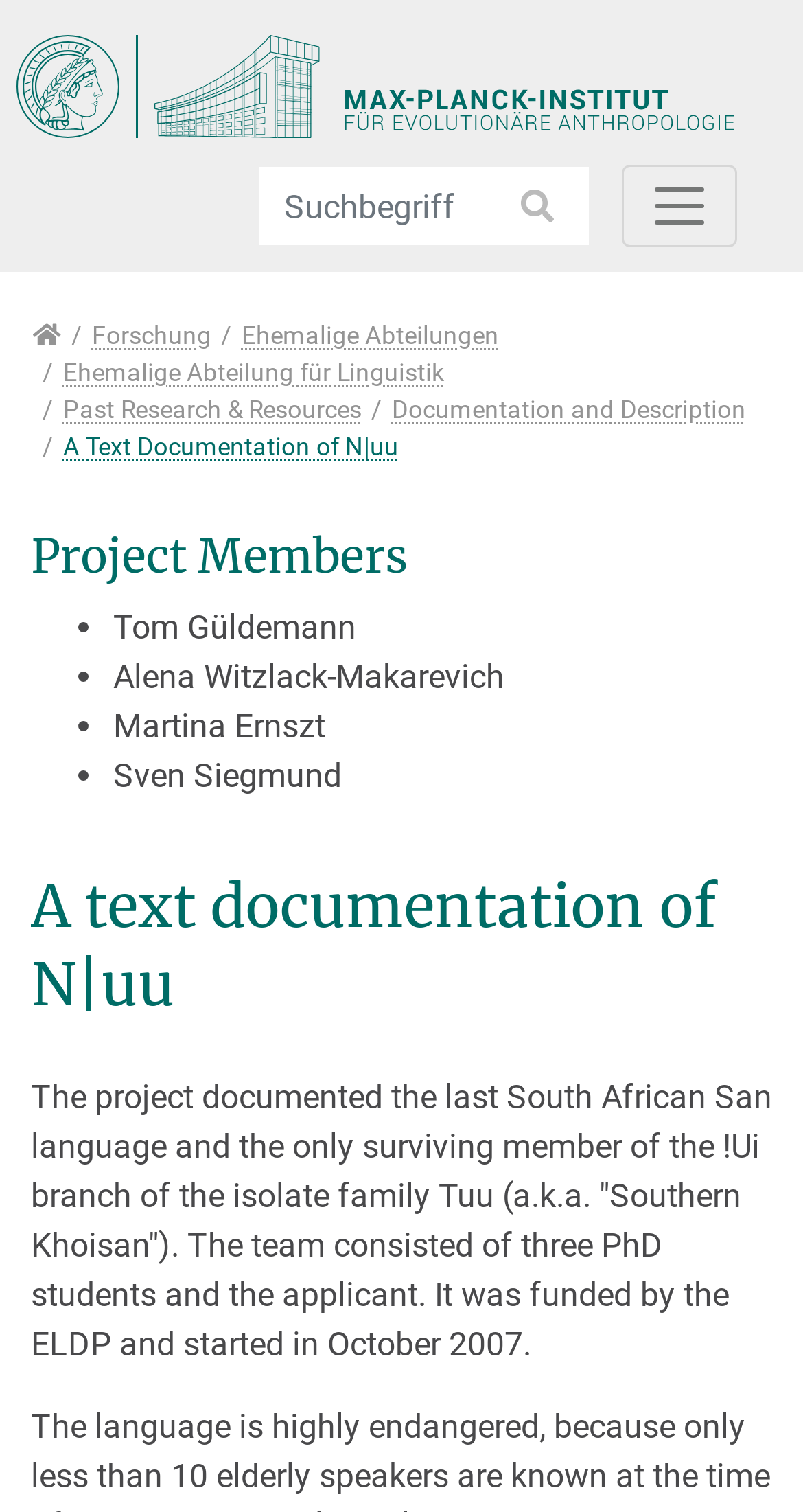Identify the bounding box coordinates of the section to be clicked to complete the task described by the following instruction: "visit A Text Documentation of N|uu page". The coordinates should be four float numbers between 0 and 1, formatted as [left, top, right, bottom].

[0.078, 0.283, 0.496, 0.307]